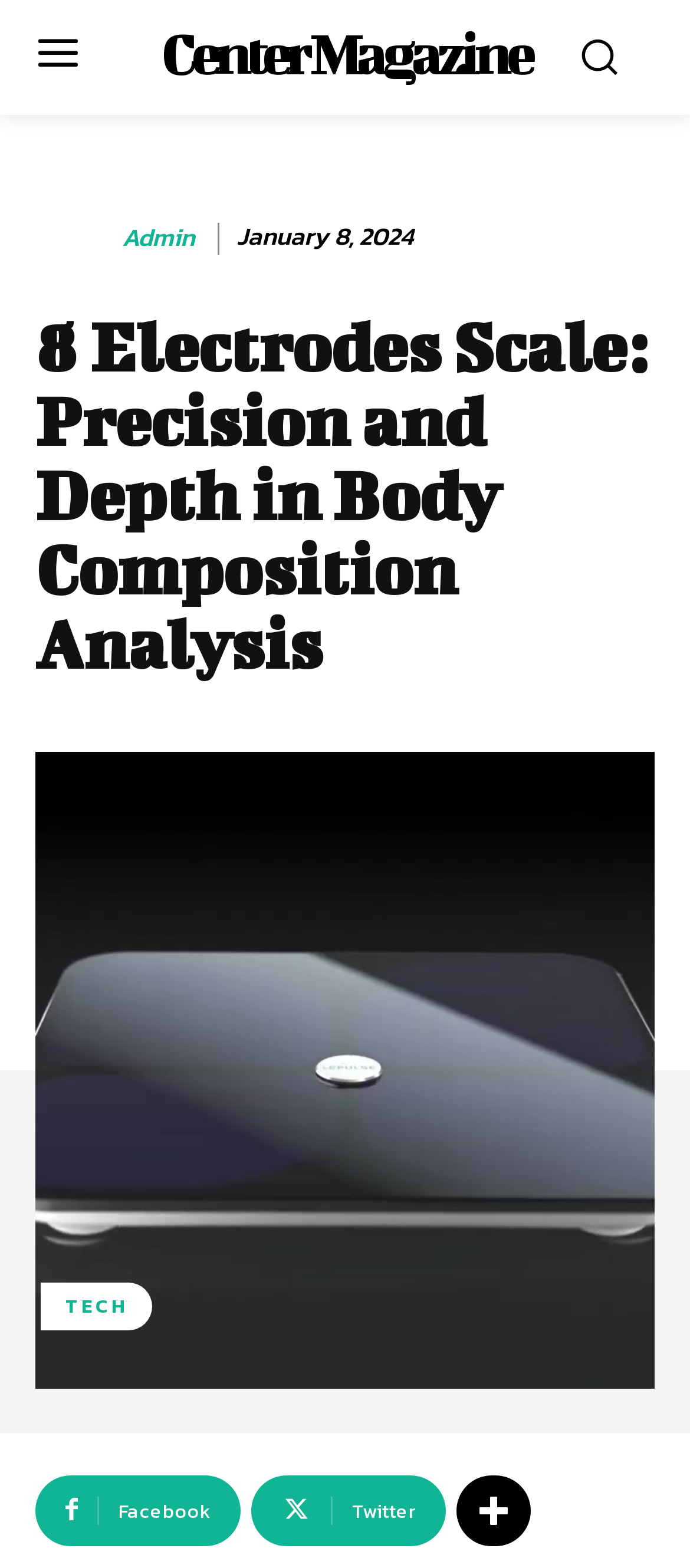Provide a one-word or short-phrase answer to the question:
What is the position of the 'Subscribe' link?

Bottom left